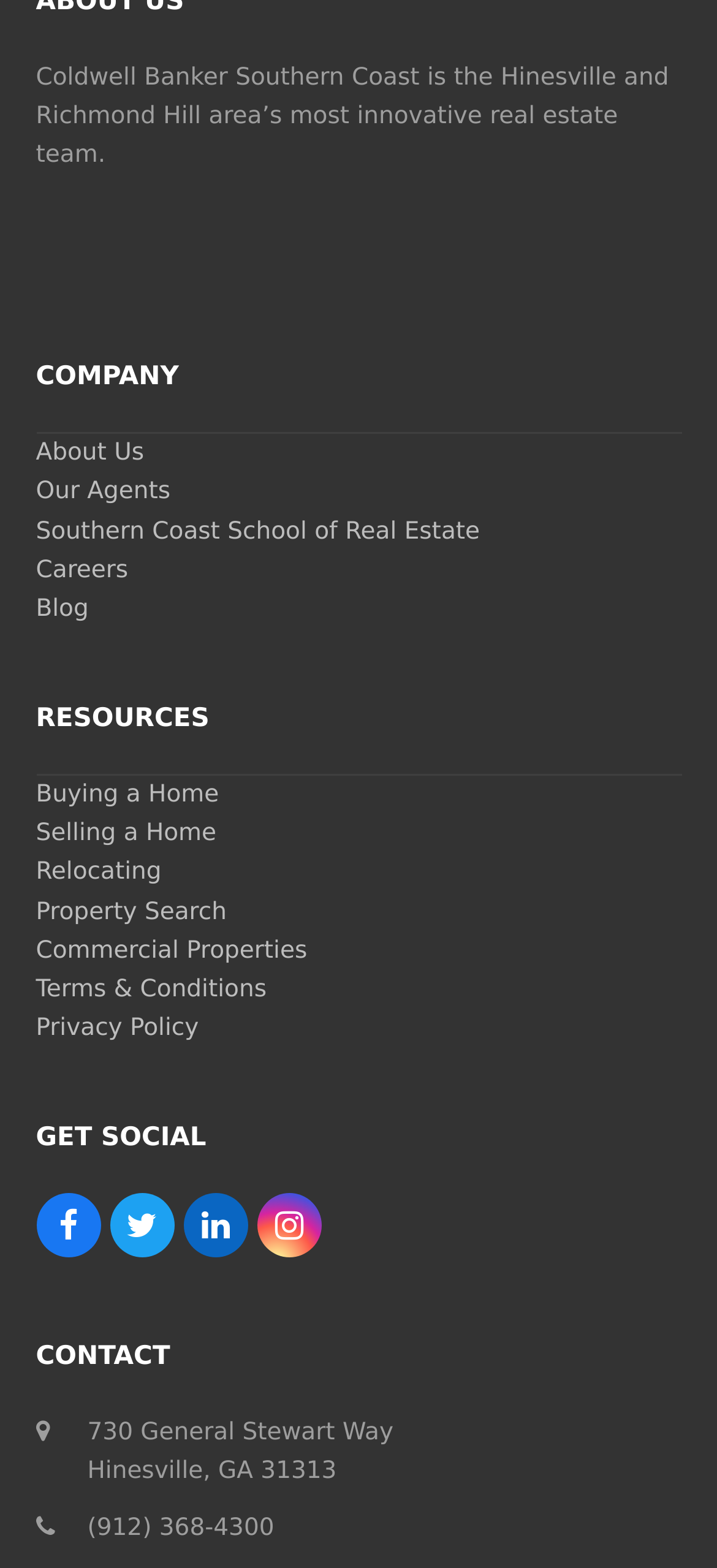What is the address of the real estate team?
Using the image, respond with a single word or phrase.

730 General Stewart Way, Hinesville, GA 31313